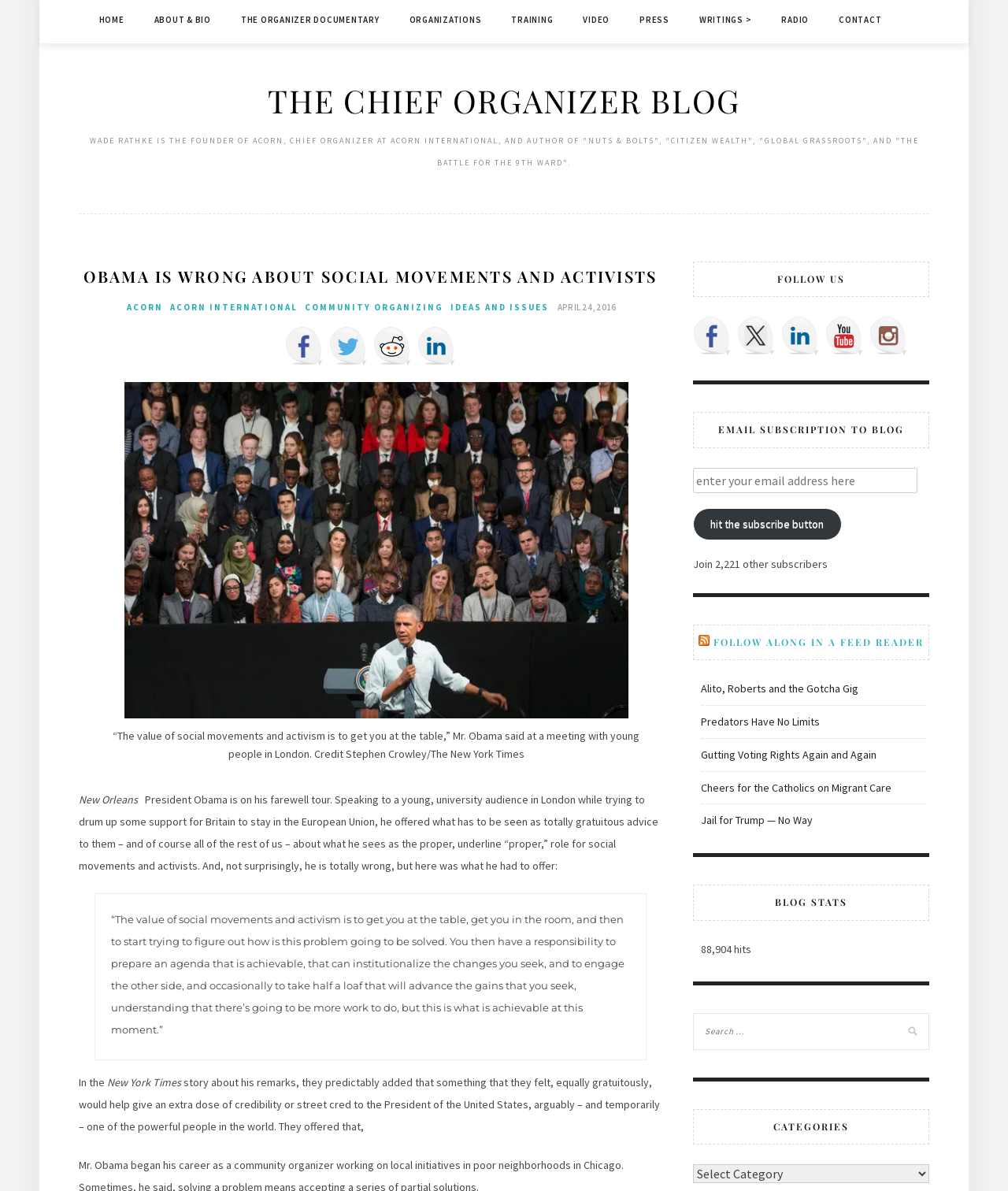Calculate the bounding box coordinates of the UI element given the description: "About & Bio".

[0.153, 0.0, 0.209, 0.033]